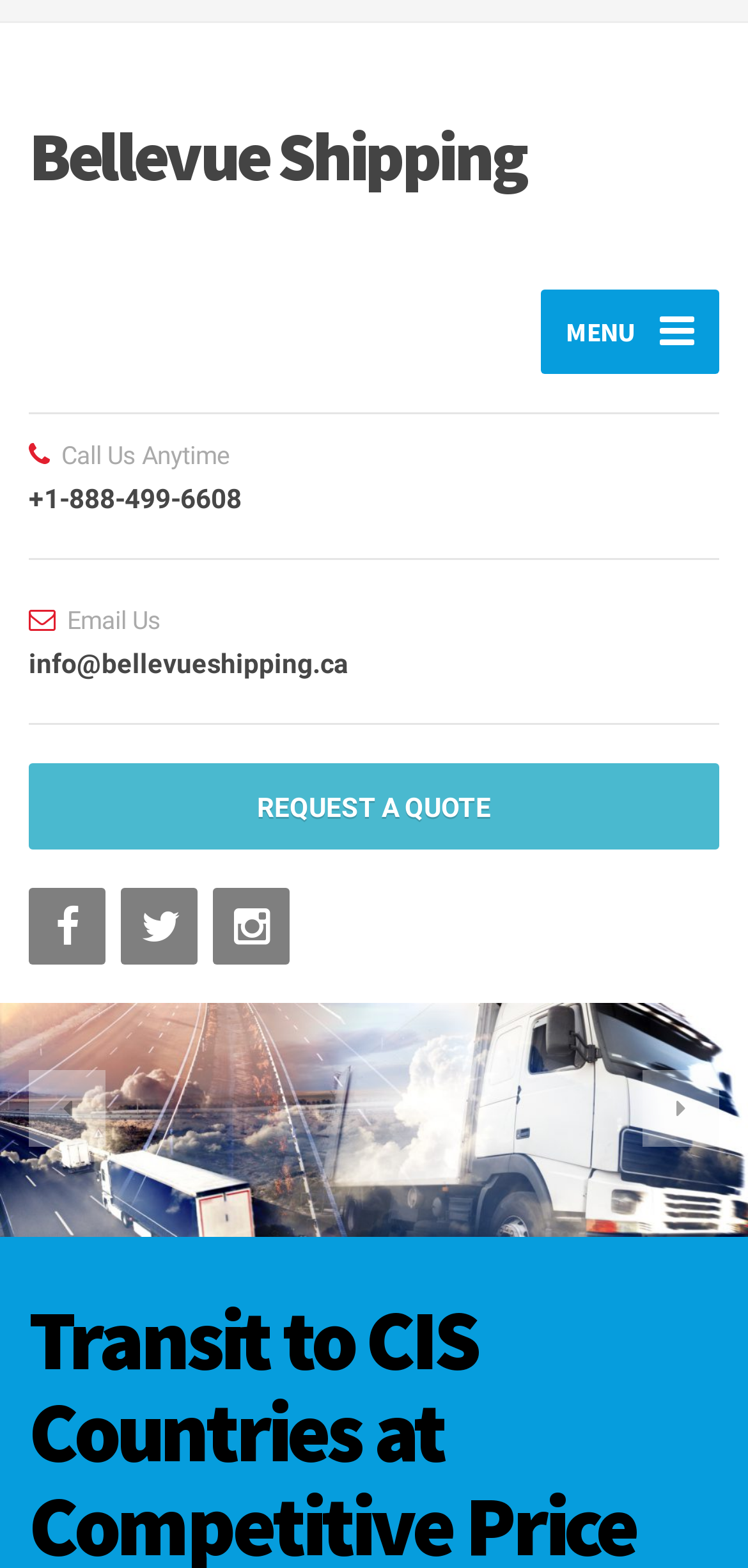What is the topic of the image on the webpage?
Provide a fully detailed and comprehensive answer to the question.

I found an image on the webpage with a description 'Transit to CIS Countries at Competitive Price', so I inferred that the topic of the image is related to transit or shipping to CIS countries.